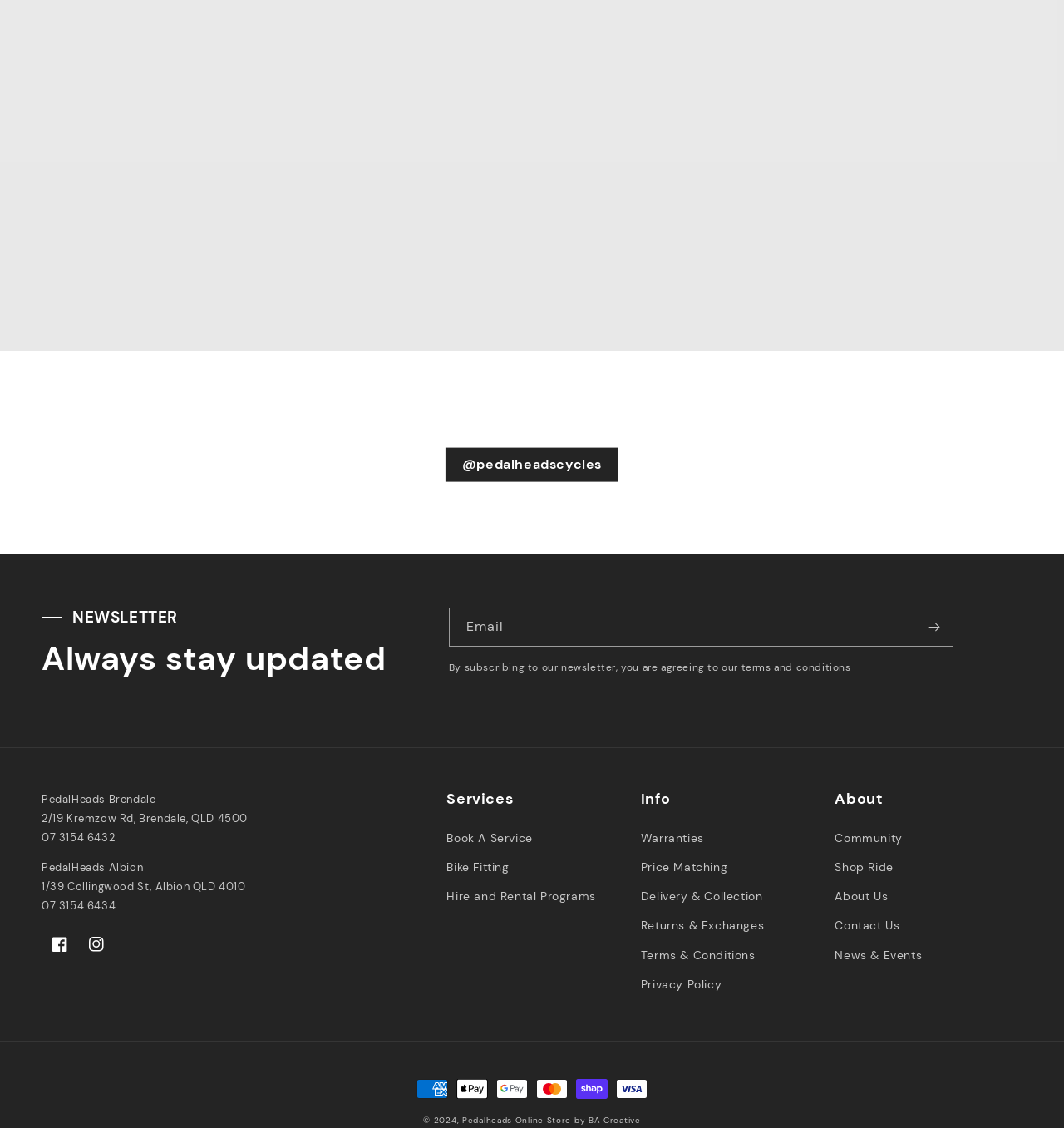Please find the bounding box coordinates for the clickable element needed to perform this instruction: "Visit Pedalheads on Facebook".

[0.039, 0.821, 0.073, 0.854]